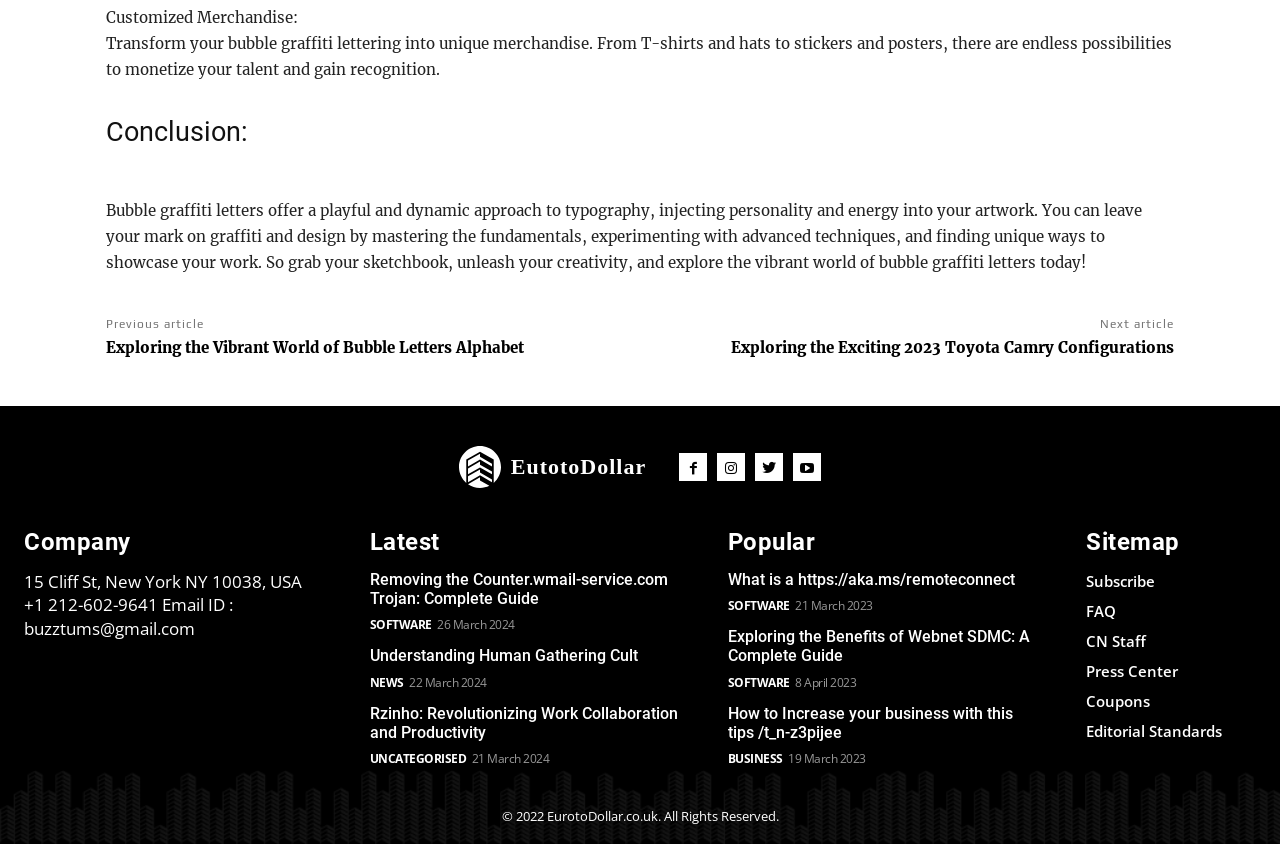Answer the question with a single word or phrase: 
What is the company's address?

15 Cliff St, New York NY 10038, USA